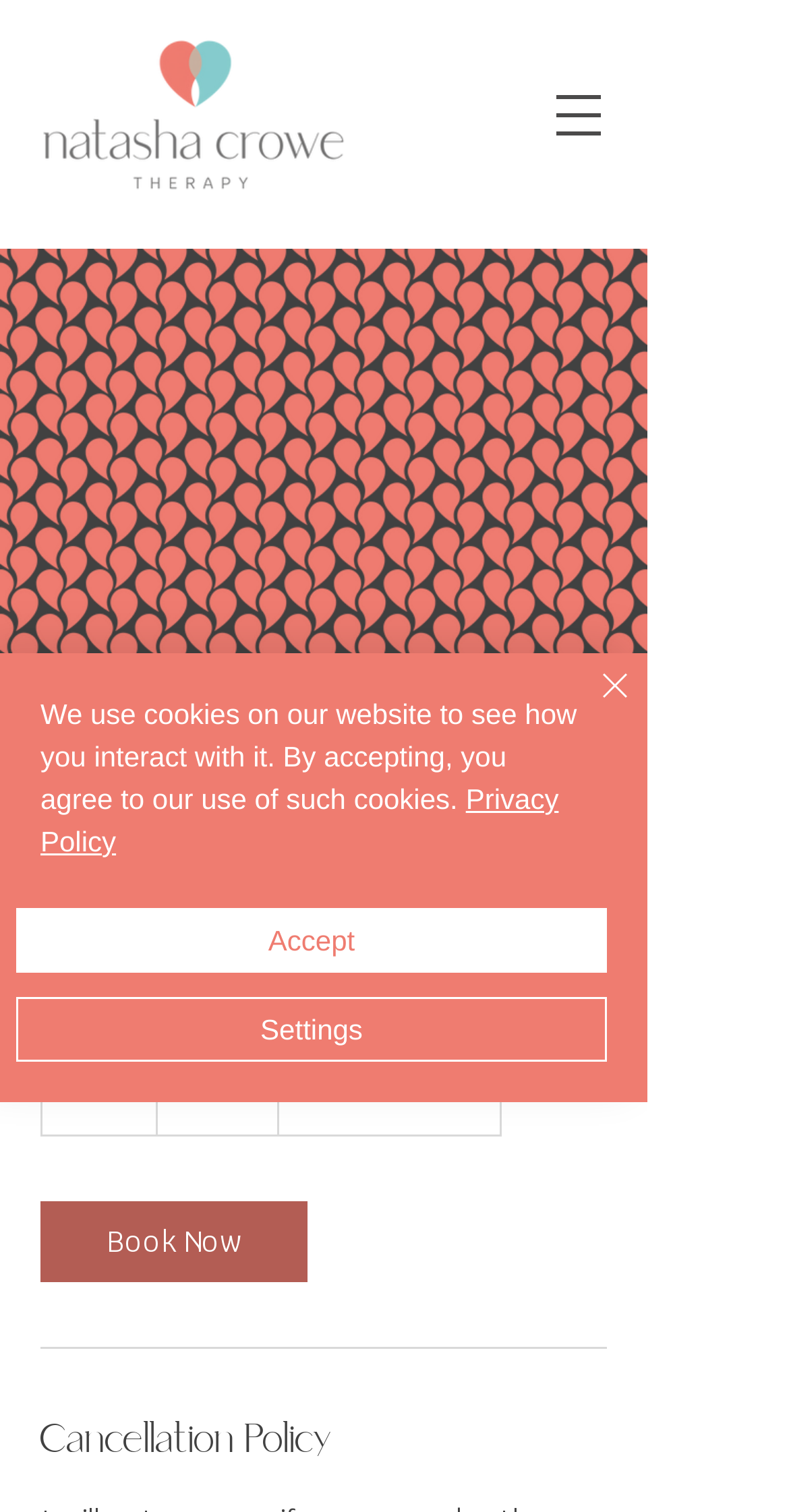Answer the following in one word or a short phrase: 
What is the location of the session?

Amwell End